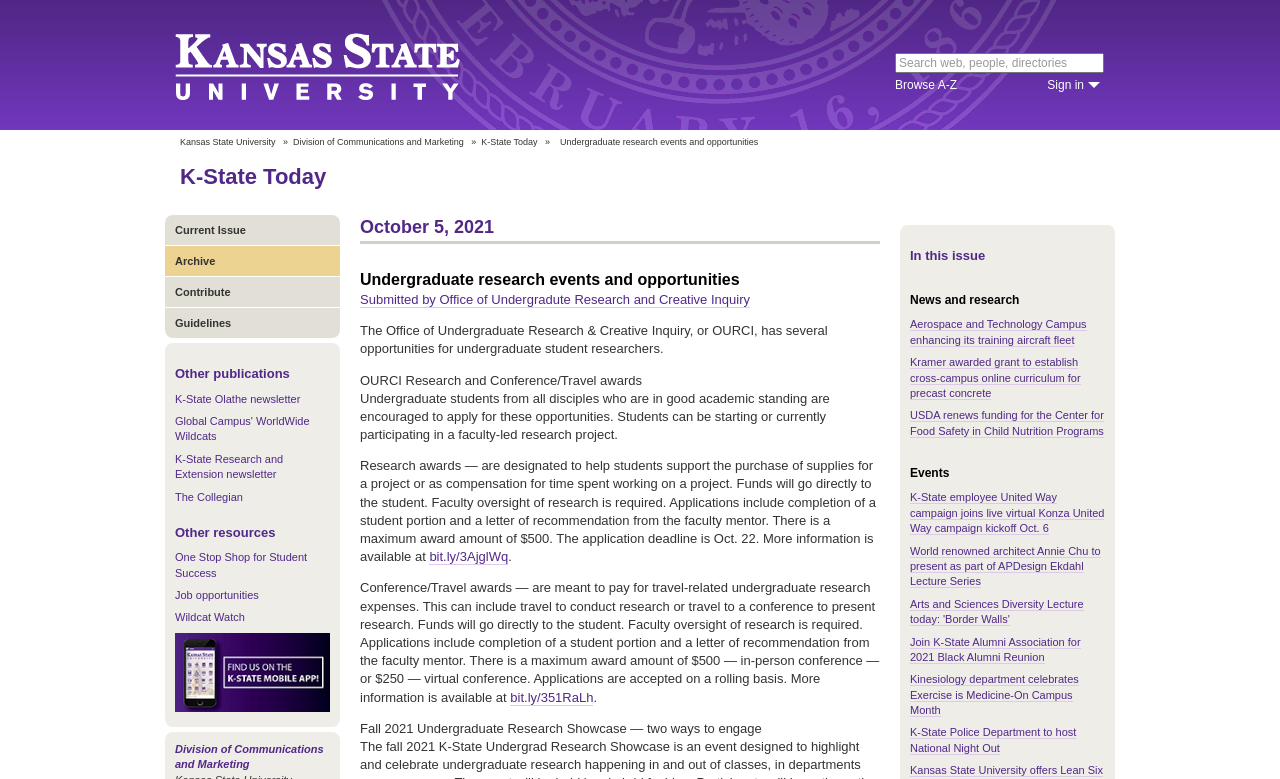What is the primary heading on this webpage?

Kansas State University